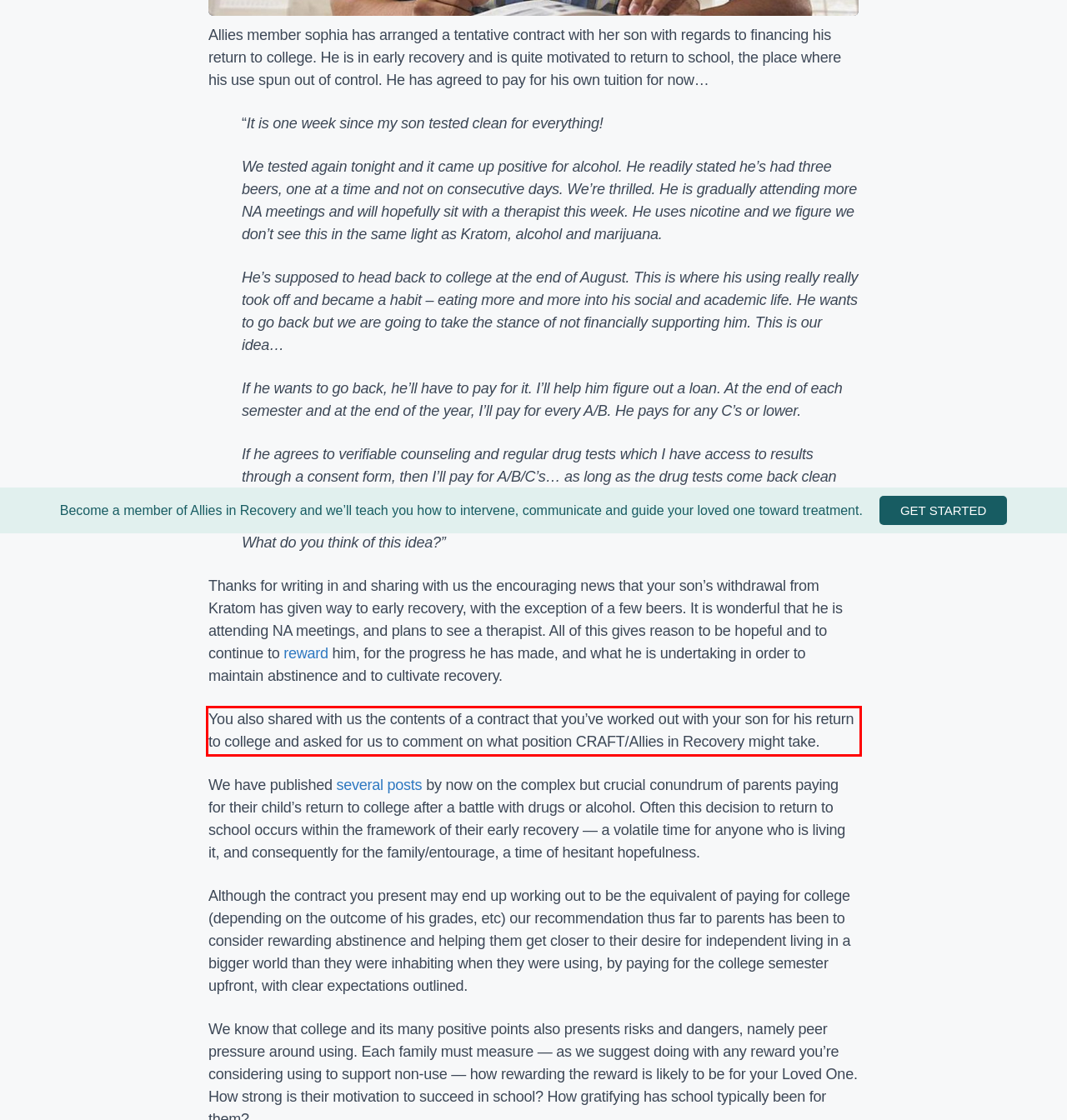Identify the red bounding box in the webpage screenshot and perform OCR to generate the text content enclosed.

You also shared with us the contents of a contract that you’ve worked out with your son for his return to college and asked for us to comment on what position CRAFT/Allies in Recovery might take.